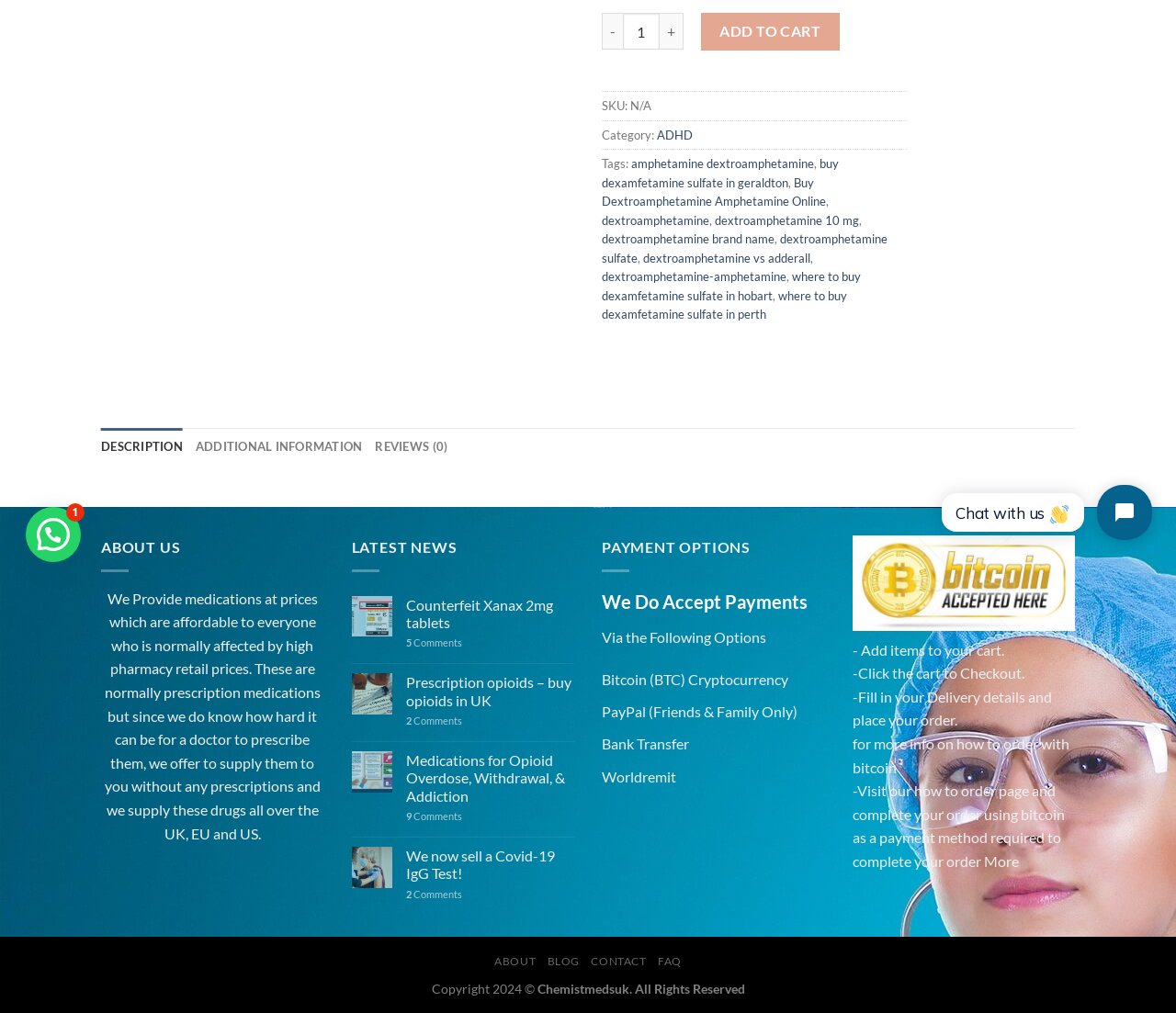Bounding box coordinates are specified in the format (top-left x, top-left y, bottom-right x, bottom-right y). All values are floating point numbers bounded between 0 and 1. Please provide the bounding box coordinate of the region this sentence describes: buy dexamfetamine sulfate in geraldton

[0.512, 0.154, 0.713, 0.188]